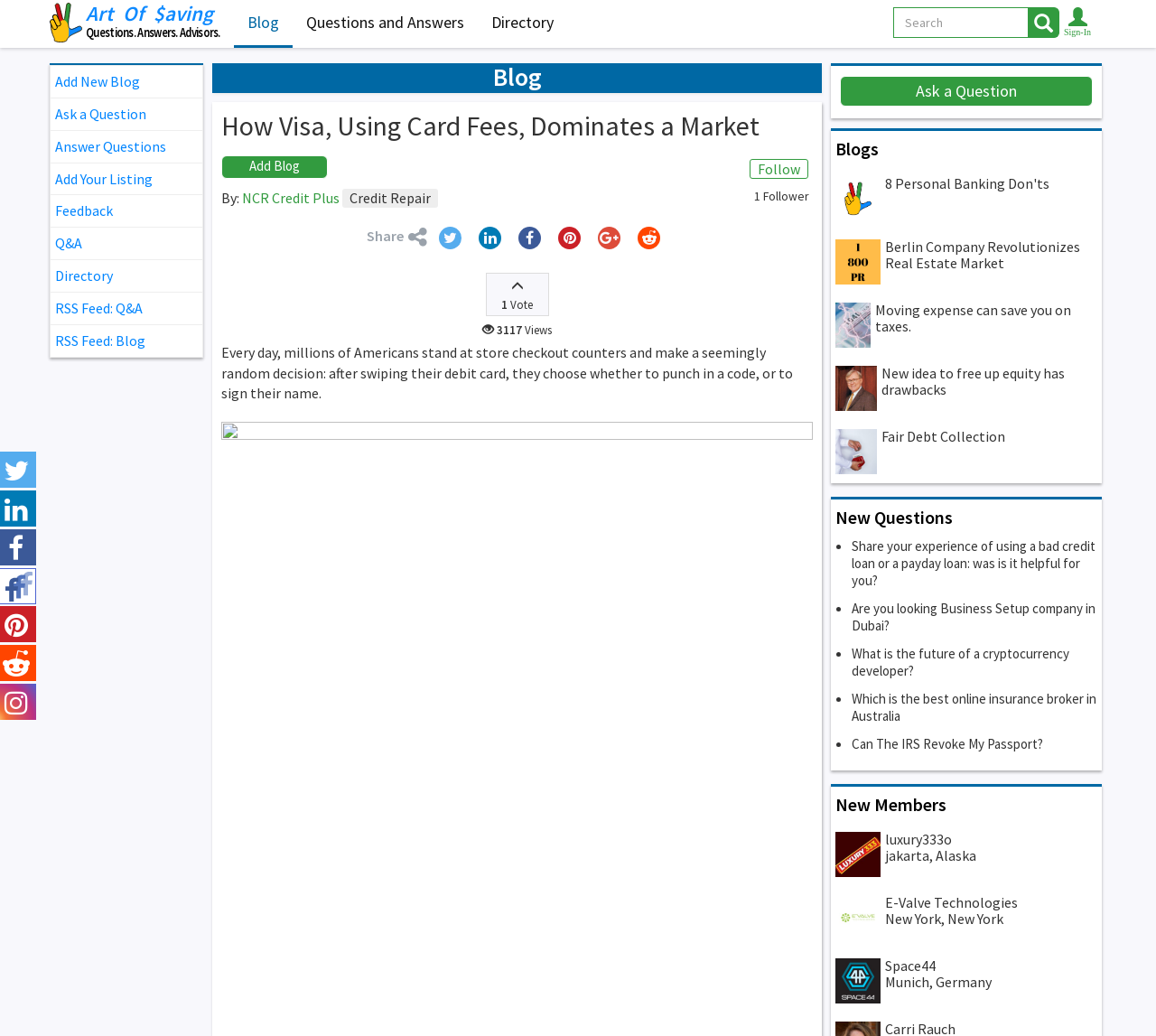What is the title of the second blog post in the 'Blogs' section?
Based on the screenshot, provide a one-word or short-phrase response.

Berlin Company Revolutionizes Real Estate Market